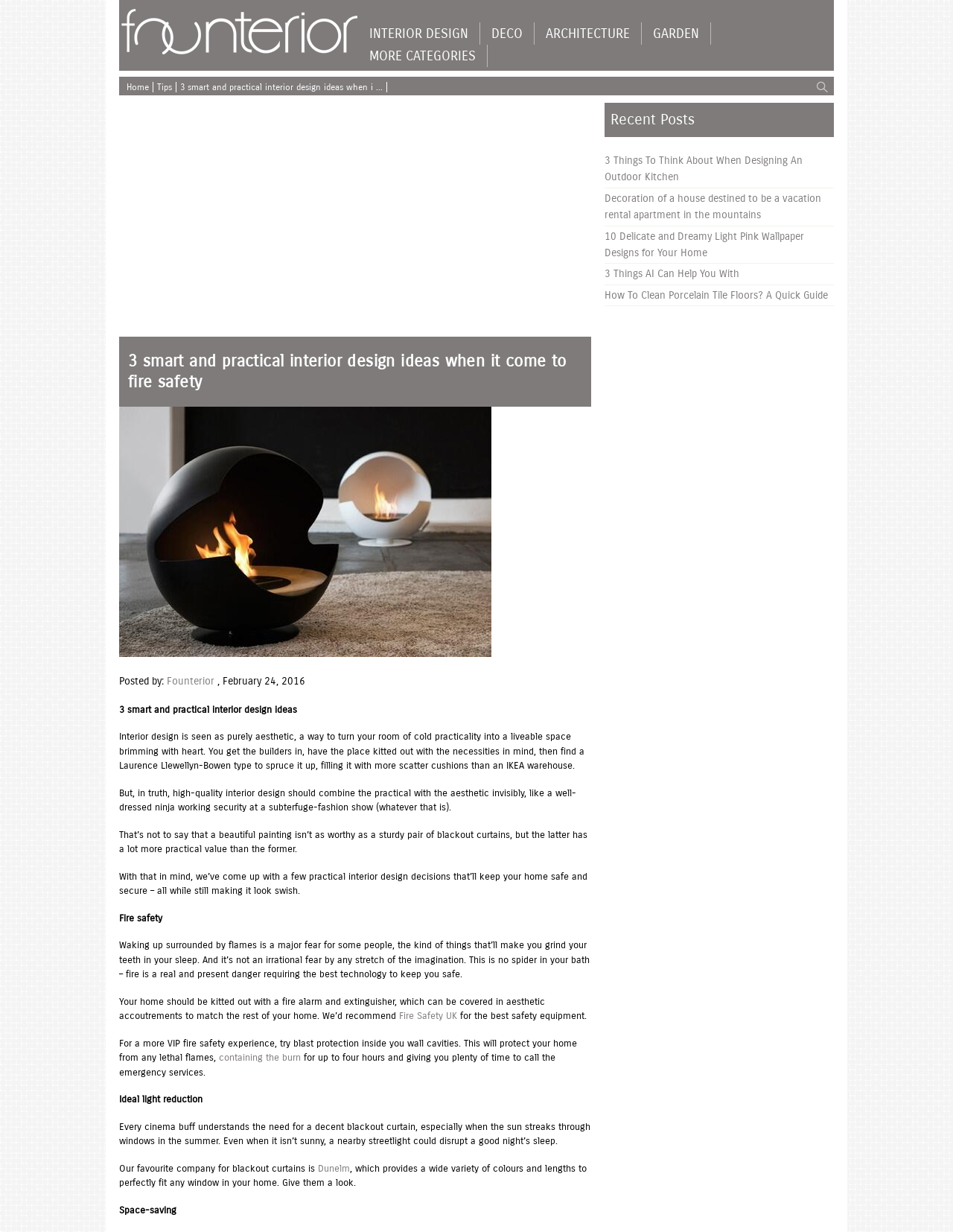Predict the bounding box coordinates of the area that should be clicked to accomplish the following instruction: "Read the article about '3 smart and practical interior design ideas'". The bounding box coordinates should consist of four float numbers between 0 and 1, i.e., [left, top, right, bottom].

[0.189, 0.067, 0.406, 0.075]